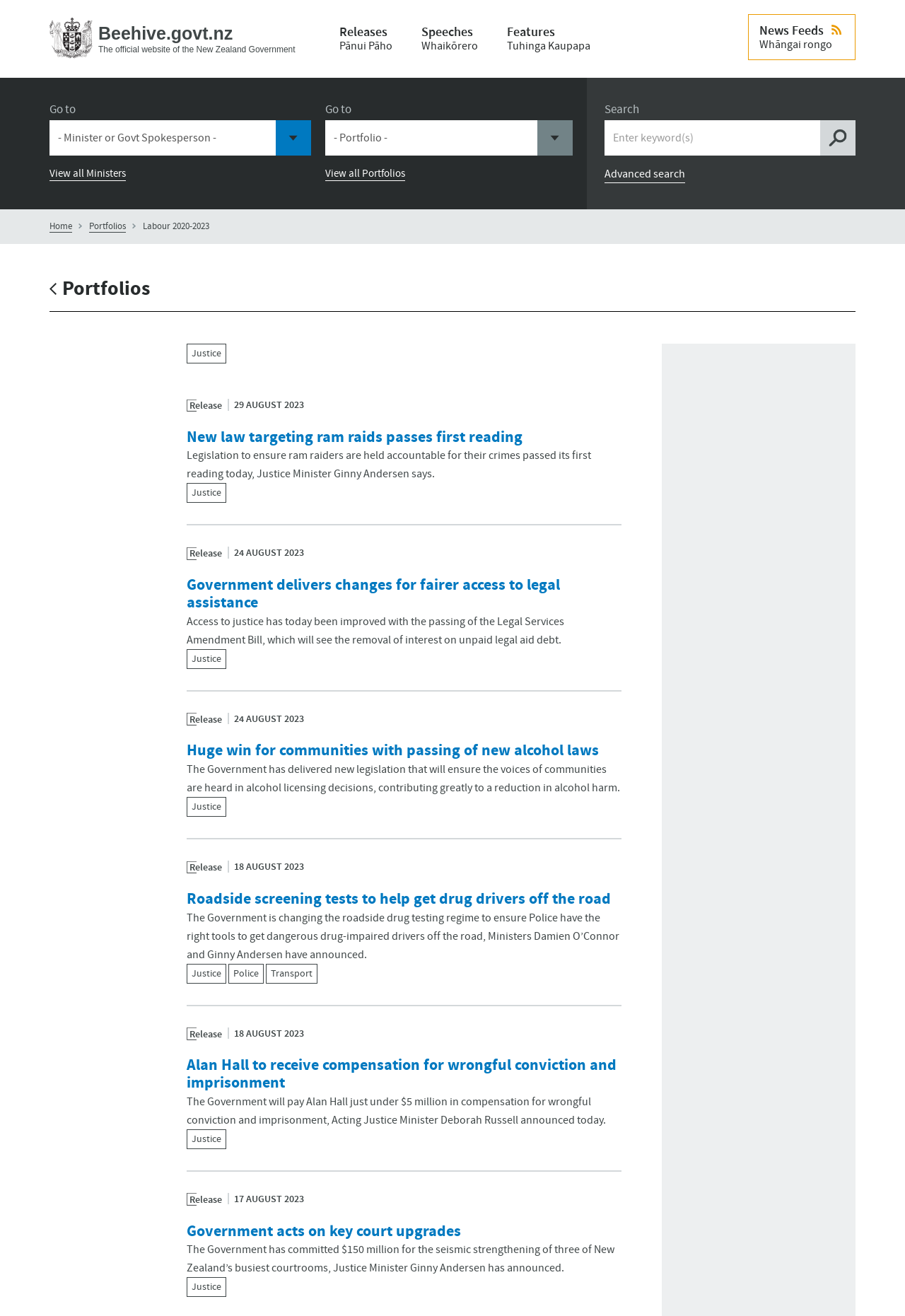Pinpoint the bounding box coordinates for the area that should be clicked to perform the following instruction: "View all Portfolios".

[0.359, 0.127, 0.448, 0.138]